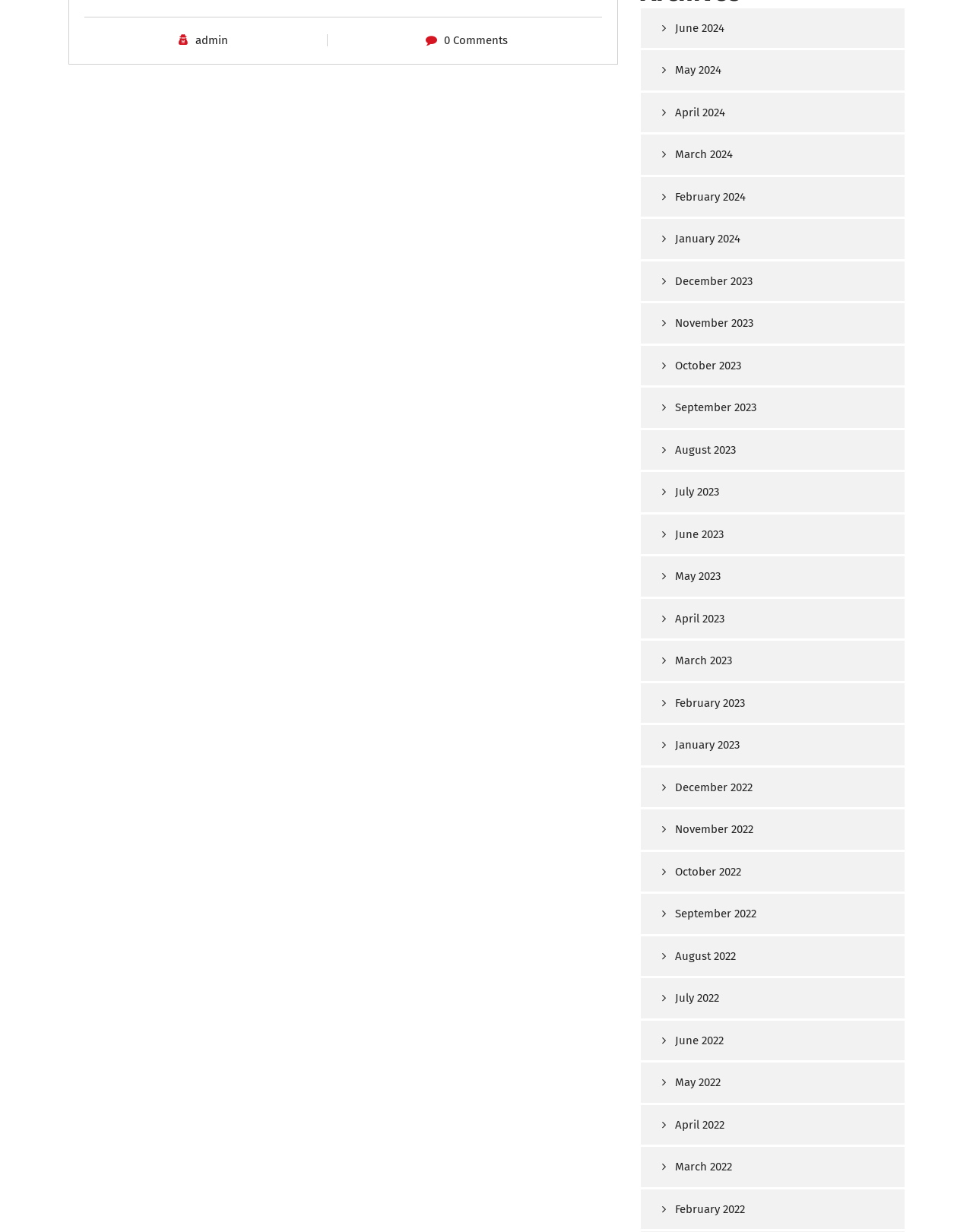Identify the bounding box for the UI element specified in this description: "admin". The coordinates must be four float numbers between 0 and 1, formatted as [left, top, right, bottom].

[0.201, 0.027, 0.235, 0.038]